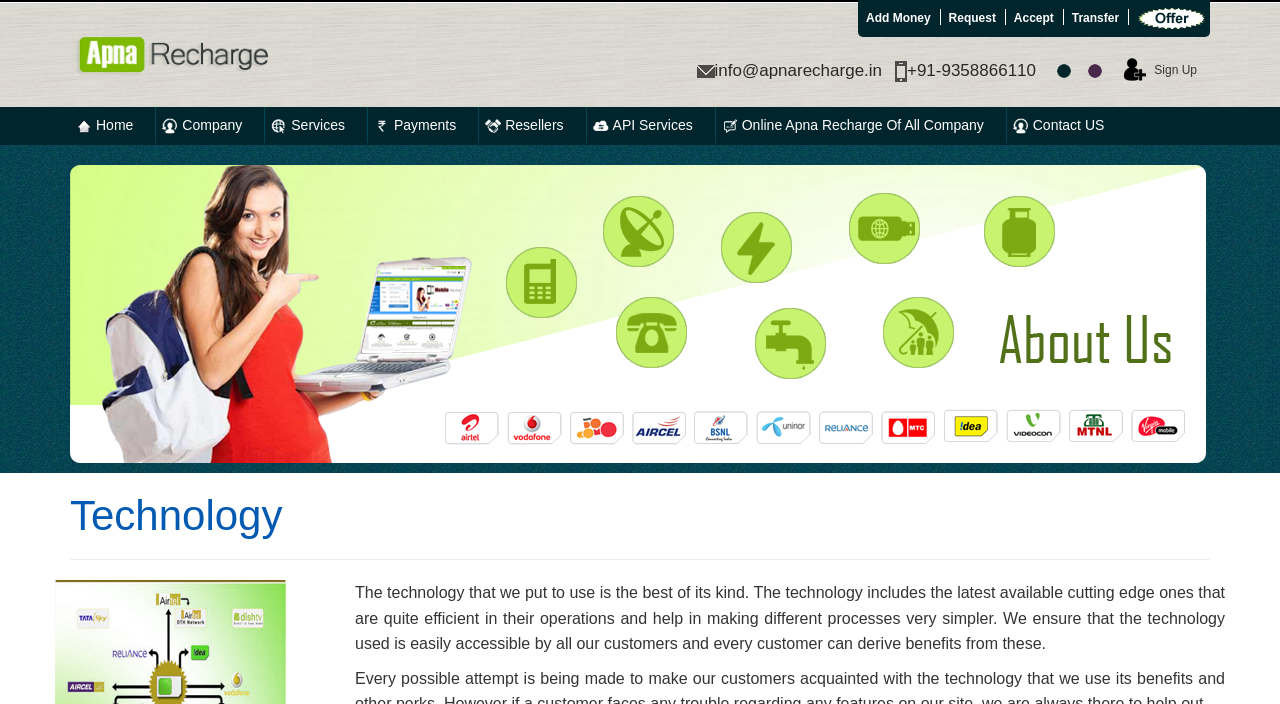Explain the webpage's layout and main content in detail.

The webpage is about Apna Recharge, a company that provides web design and development services, as well as software development services using the latest technology. 

At the top left corner, there is a logo of Apna Recharge, accompanied by a link to the company's homepage. Below the logo, there are three images, likely representing mobile recharge services, online mobile recharge, and a contact information image. To the right of these images, there are two lines of text displaying the company's email address and phone number.

On the top right corner, there are five links: Add Money, Request, Accept, Transfer, and an empty link. Each link has a small icon next to it.

Below these links, there is a navigation menu with eight items: Home, Company, Services, Payments, Resellers, API Services, Online Apna Recharge Of All Company, and Contact US. Each menu item has a small icon next to it.

The main content of the webpage is divided into two sections. On the left side, there is a large image related to Gas Bill Payment. On the right side, there is a heading titled "Technology" followed by a horizontal separator line. Below the separator, there is a paragraph of text describing the technology used by Apna Recharge, emphasizing its efficiency and accessibility to customers.